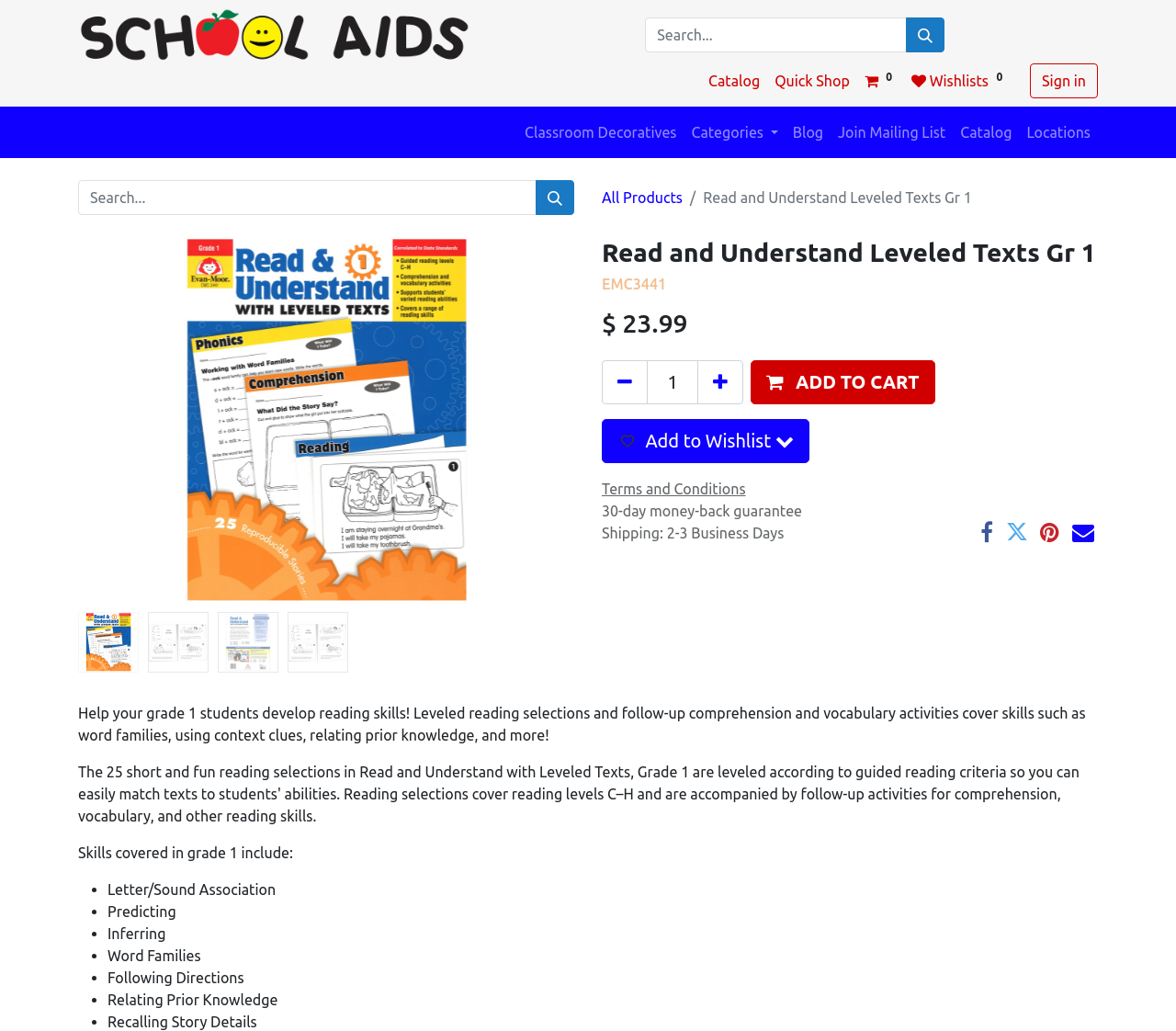Please determine the bounding box coordinates of the element's region to click for the following instruction: "Sign in to your account".

[0.876, 0.061, 0.934, 0.095]